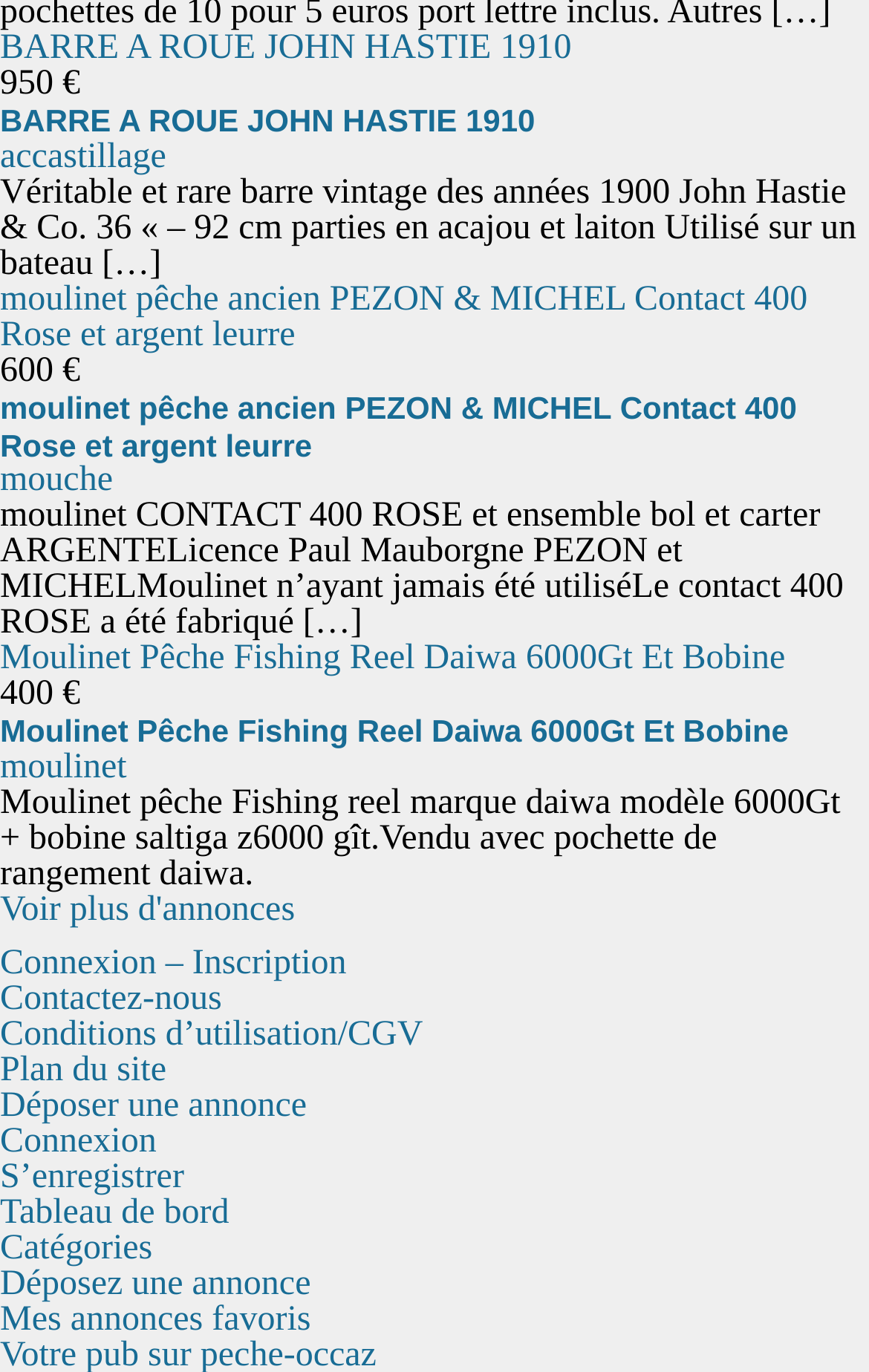Identify the bounding box coordinates of the section that should be clicked to achieve the task described: "View more announcements".

[0.0, 0.65, 0.339, 0.677]